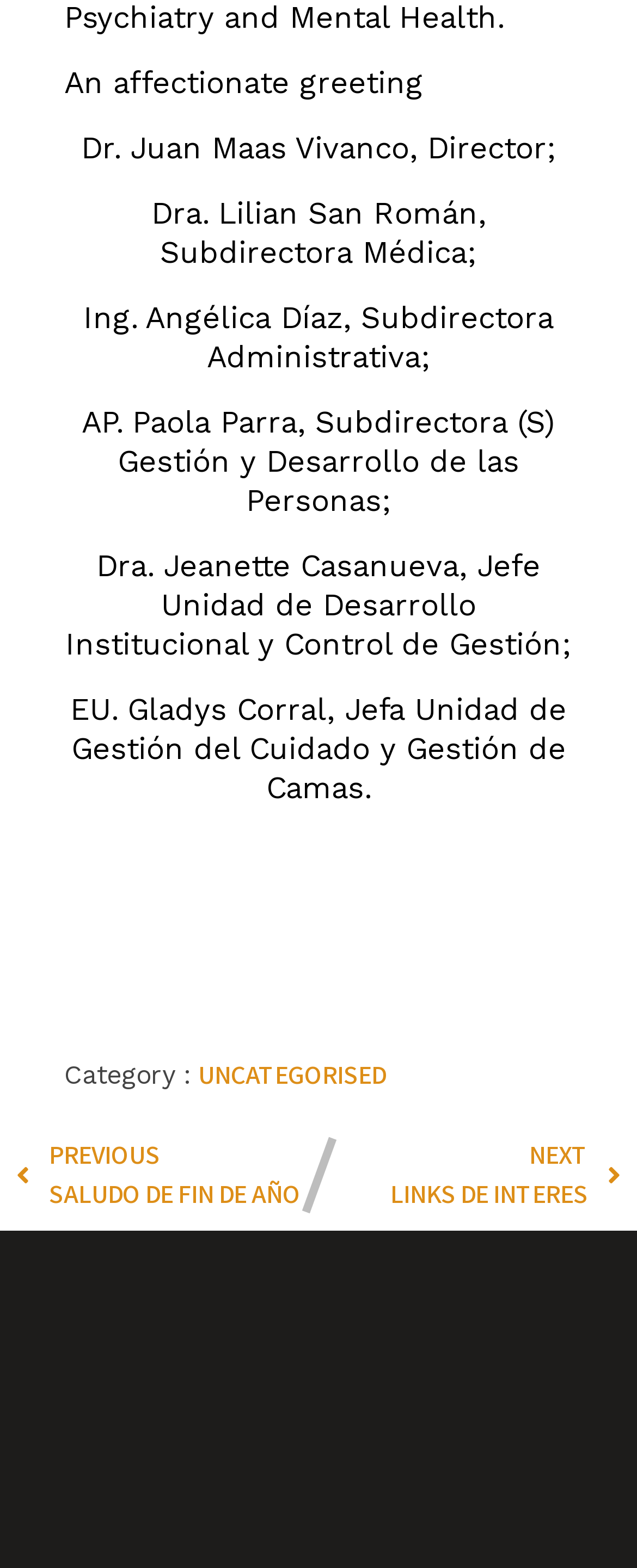Please find the bounding box for the UI element described by: "NextLinks de Interes".

[0.613, 0.724, 0.974, 0.774]